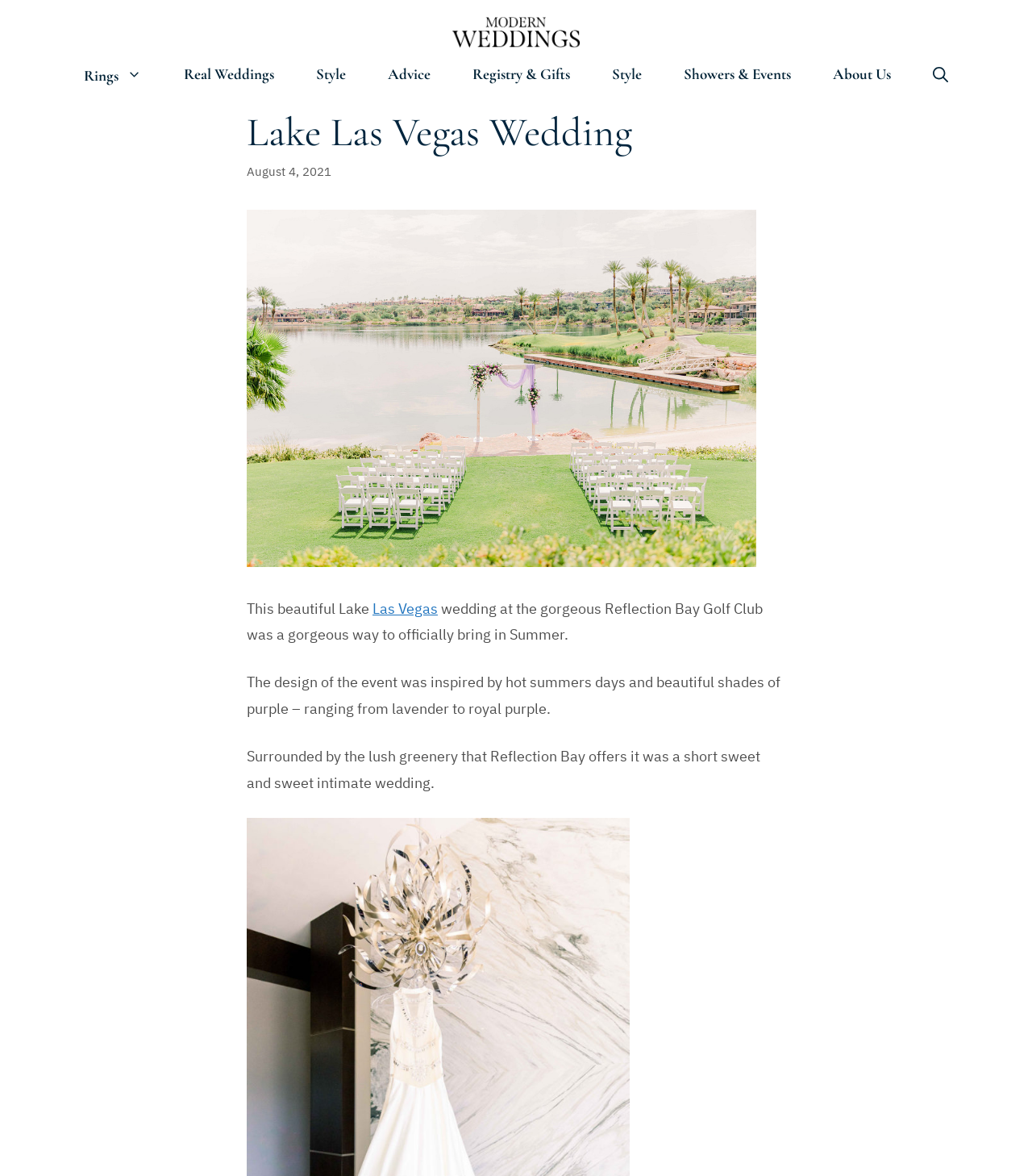Locate the UI element described by Showers & Events and provide its bounding box coordinates. Use the format (top-left x, top-left y, bottom-right x, bottom-right y) with all values as floating point numbers between 0 and 1.

[0.642, 0.056, 0.787, 0.07]